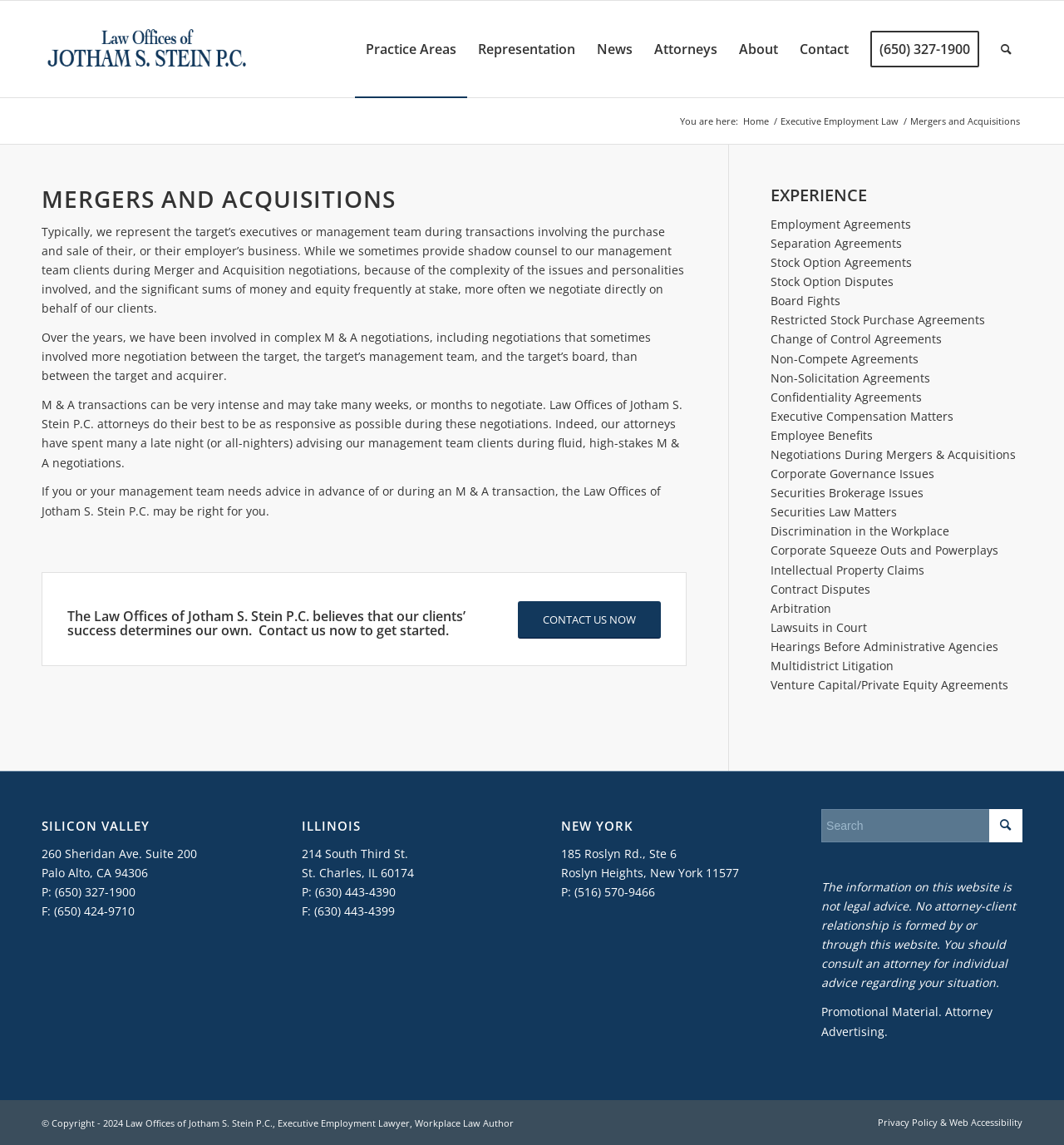Could you find the bounding box coordinates of the clickable area to complete this instruction: "Go to the 'Practice Areas' page"?

[0.334, 0.001, 0.439, 0.085]